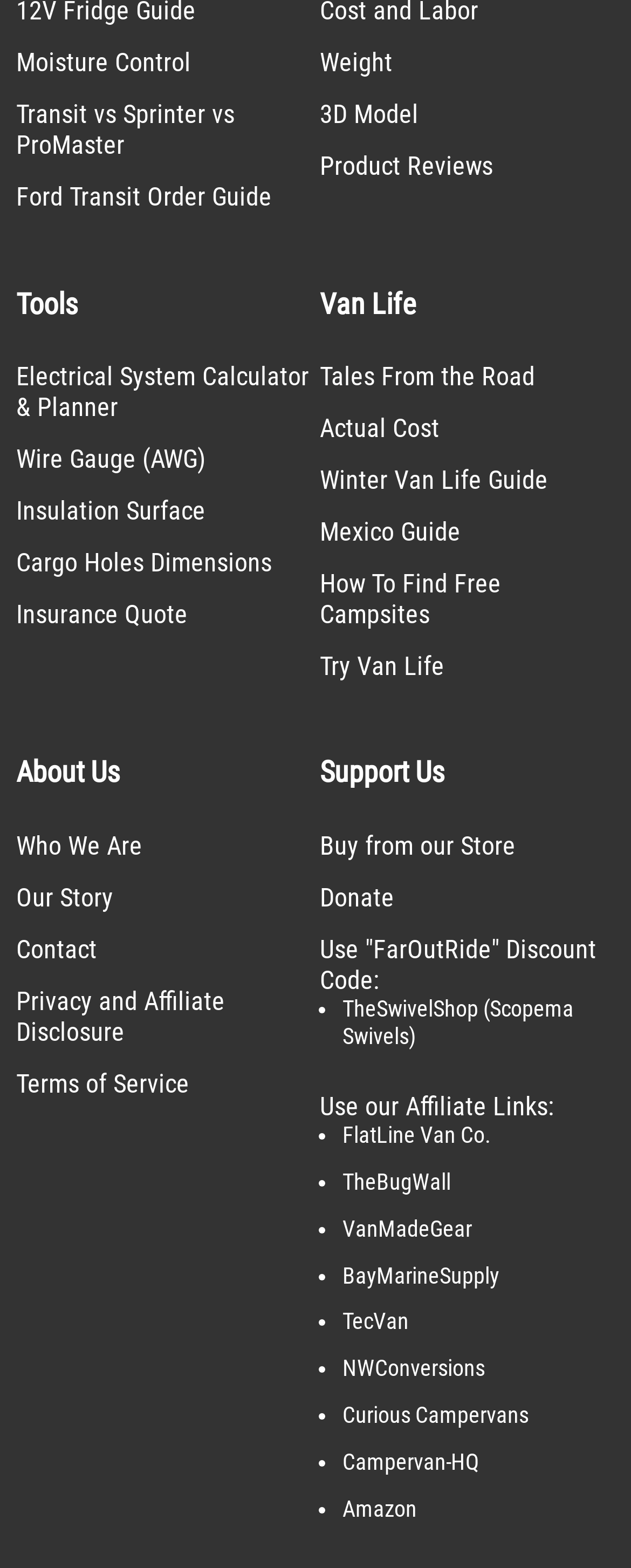Highlight the bounding box coordinates of the element that should be clicked to carry out the following instruction: "Click on Moisture Control". The coordinates must be given as four float numbers ranging from 0 to 1, i.e., [left, top, right, bottom].

[0.026, 0.03, 0.303, 0.05]